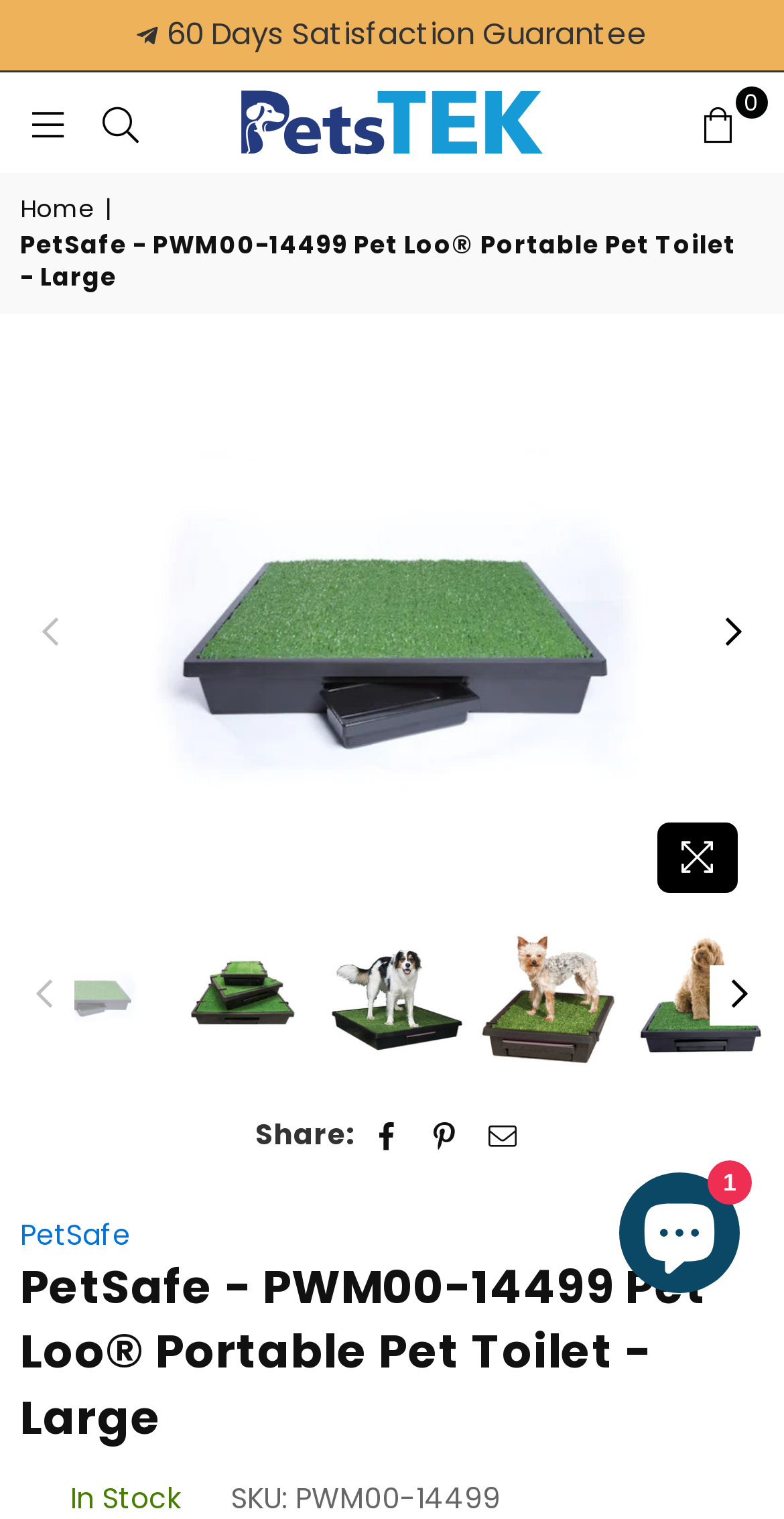Please find the bounding box coordinates of the element that must be clicked to perform the given instruction: "Click on the 'Previous' button". The coordinates should be four float numbers from 0 to 1, i.e., [left, top, right, bottom].

[0.026, 0.397, 0.103, 0.437]